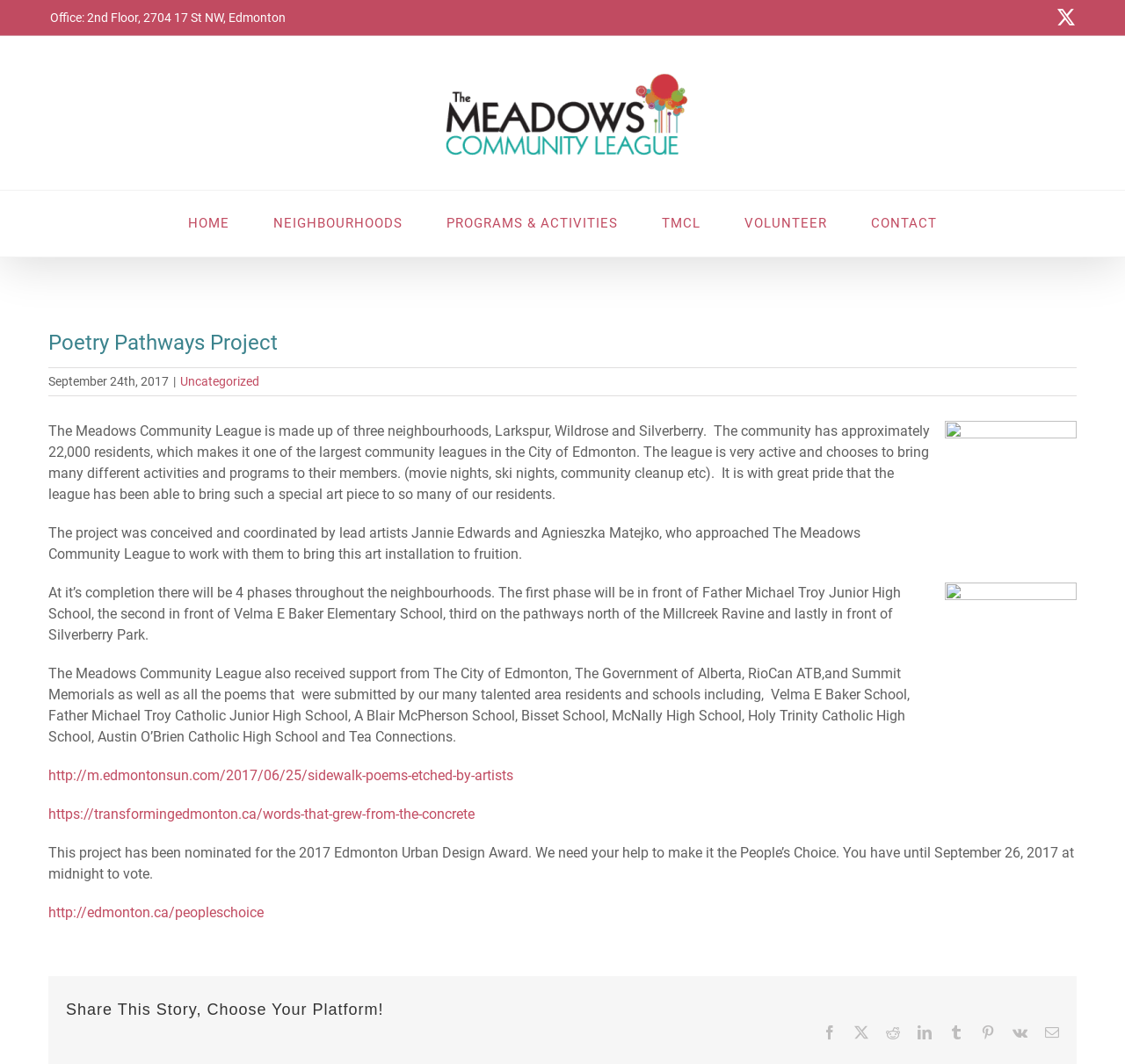Please locate the bounding box coordinates for the element that should be clicked to achieve the following instruction: "Click the NEIGHBOURHOODS link". Ensure the coordinates are given as four float numbers between 0 and 1, i.e., [left, top, right, bottom].

[0.243, 0.179, 0.358, 0.241]